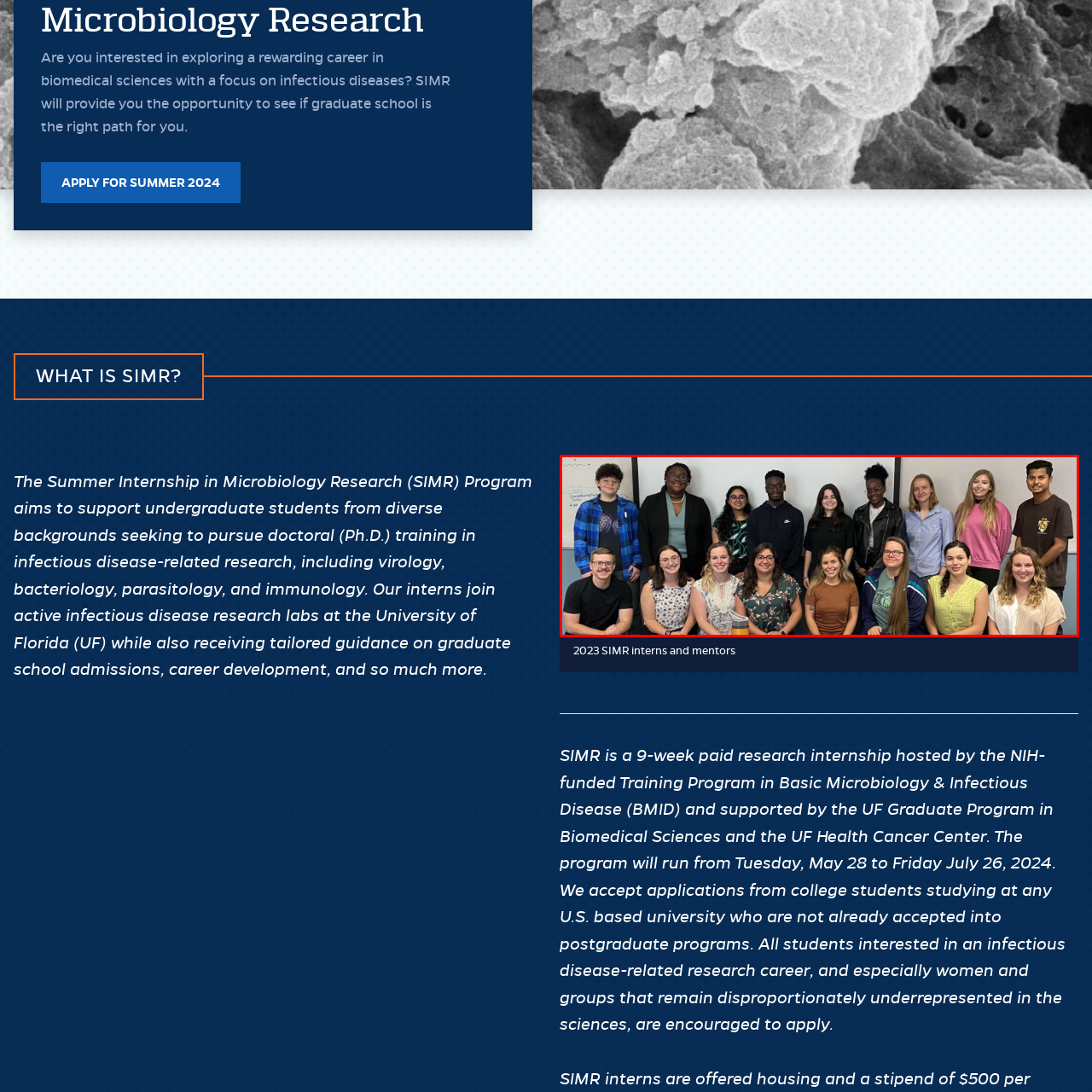Describe in detail the contents of the image highlighted within the red box.

The image features the 2023 Summer Internship in Microbiology Research (SIMR) interns and mentors gathered together. This diverse group of individuals is smiling for the camera, showcasing their excitement and camaraderie as they participate in a program designed to foster careers in biomedical sciences, specifically relating to infectious diseases. The setting appears to be an indoor space with a light background, ideal for group photos. The SIMR program aims to support undergraduates from various backgrounds in their pursuit of doctoral training, and this picture captures the collaborative spirit and enthusiasm of the participants.